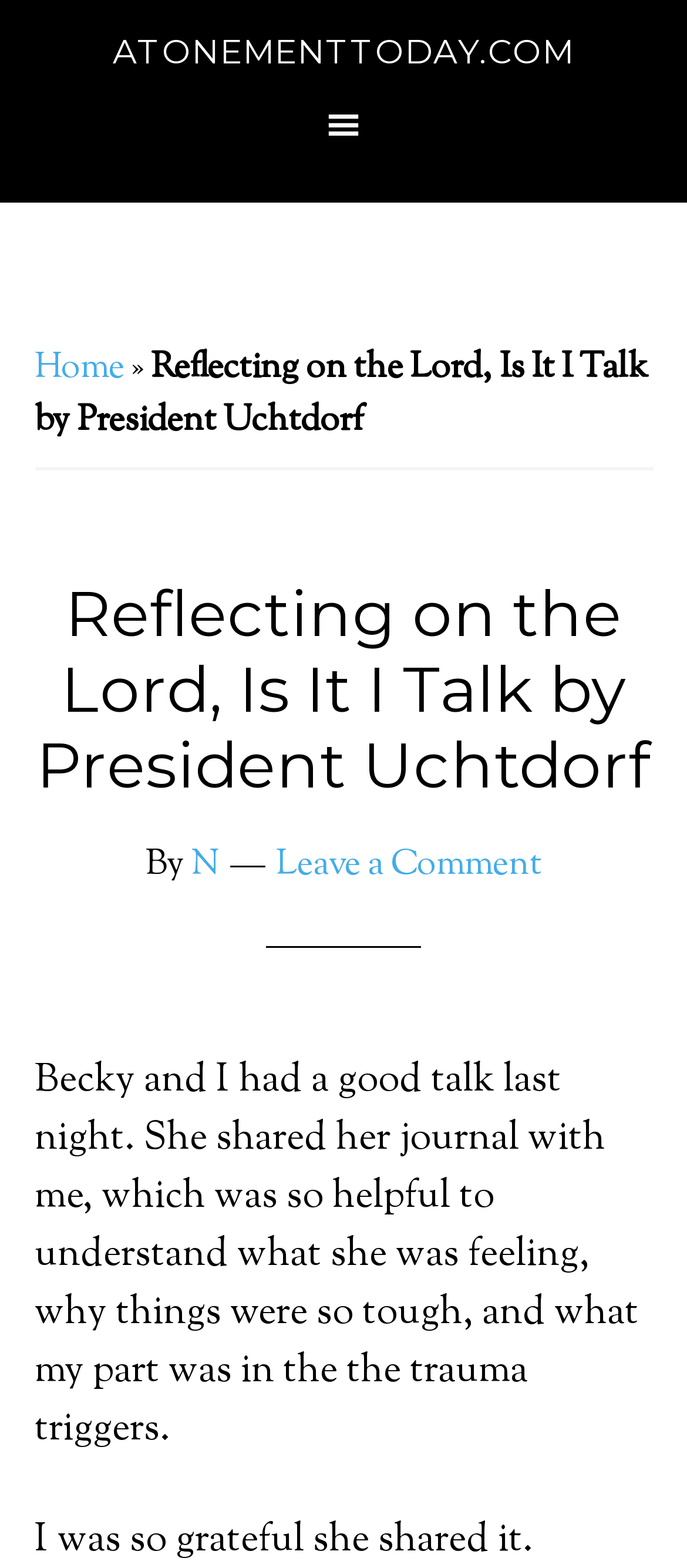Identify the bounding box of the UI element that matches this description: "Leave a Comment".

[0.401, 0.535, 0.788, 0.568]